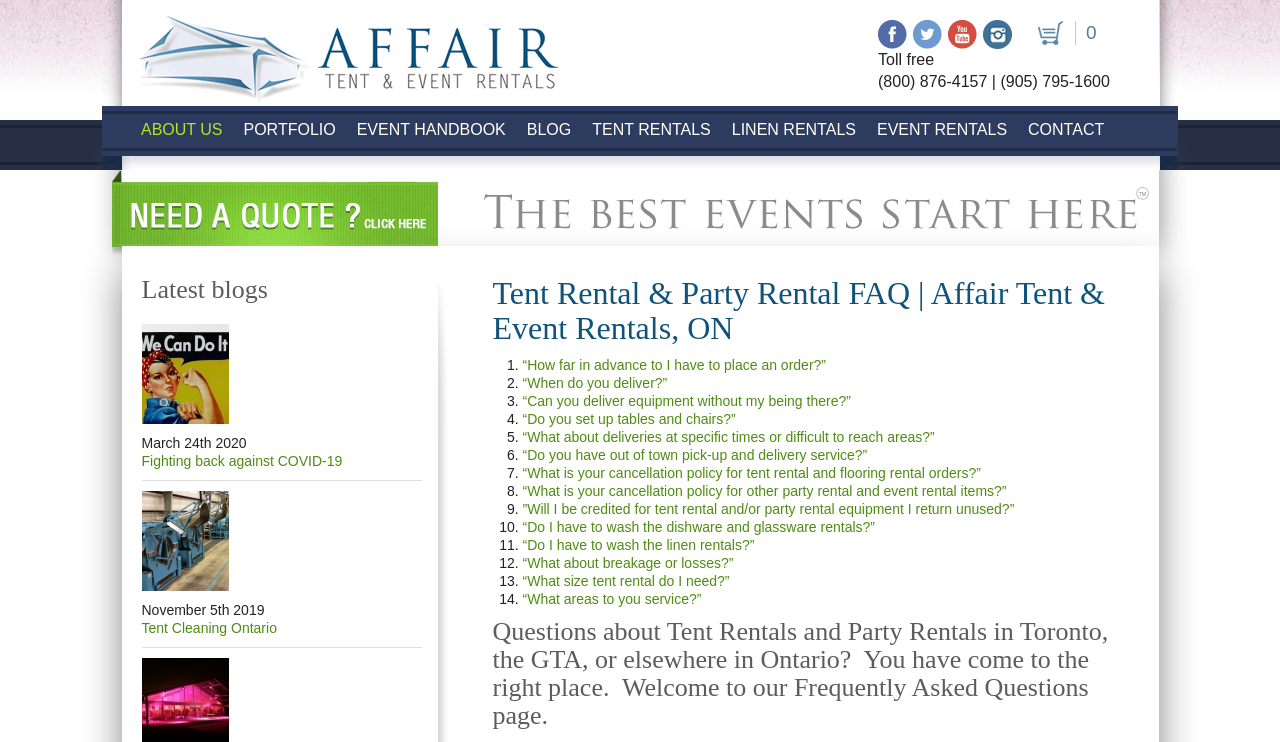Give a one-word or short phrase answer to the question: 
What is the phone number for toll-free calls?

(800) 876-4157